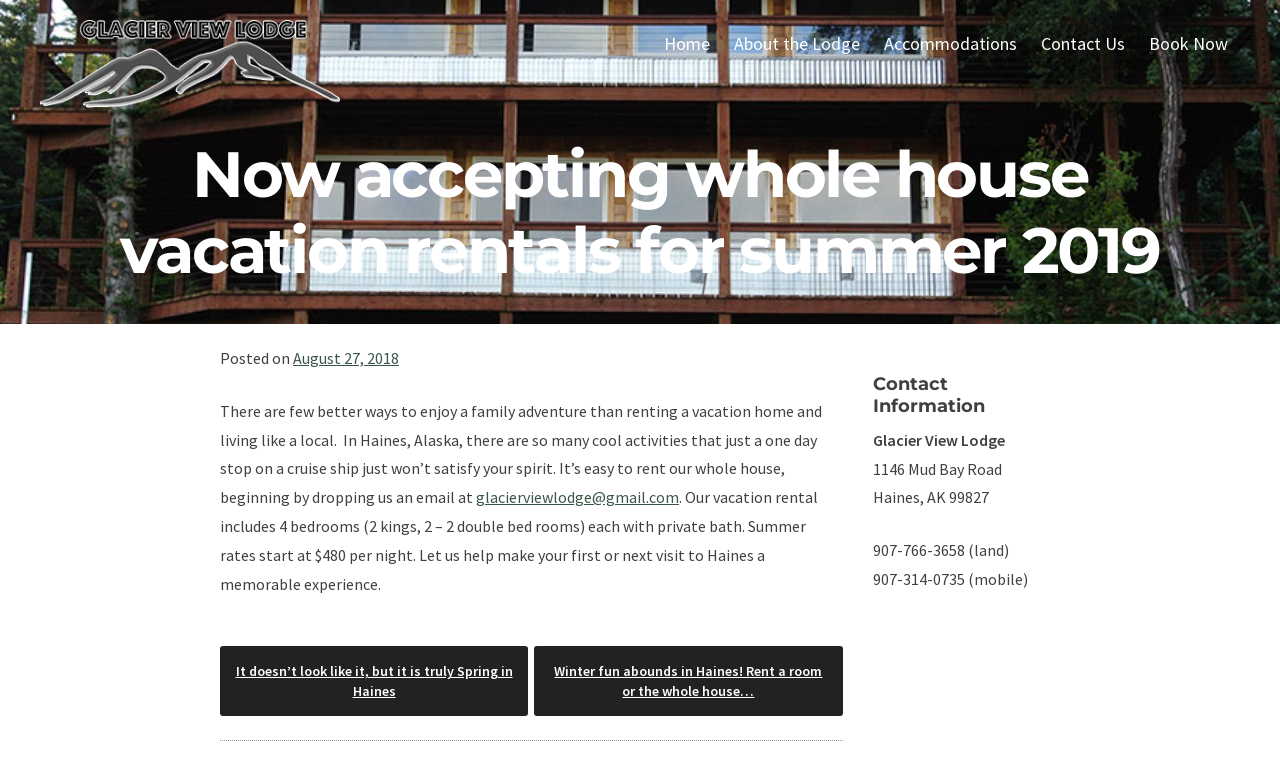Locate the bounding box coordinates of the element you need to click to accomplish the task described by this instruction: "Email markus@exautosf.com".

None